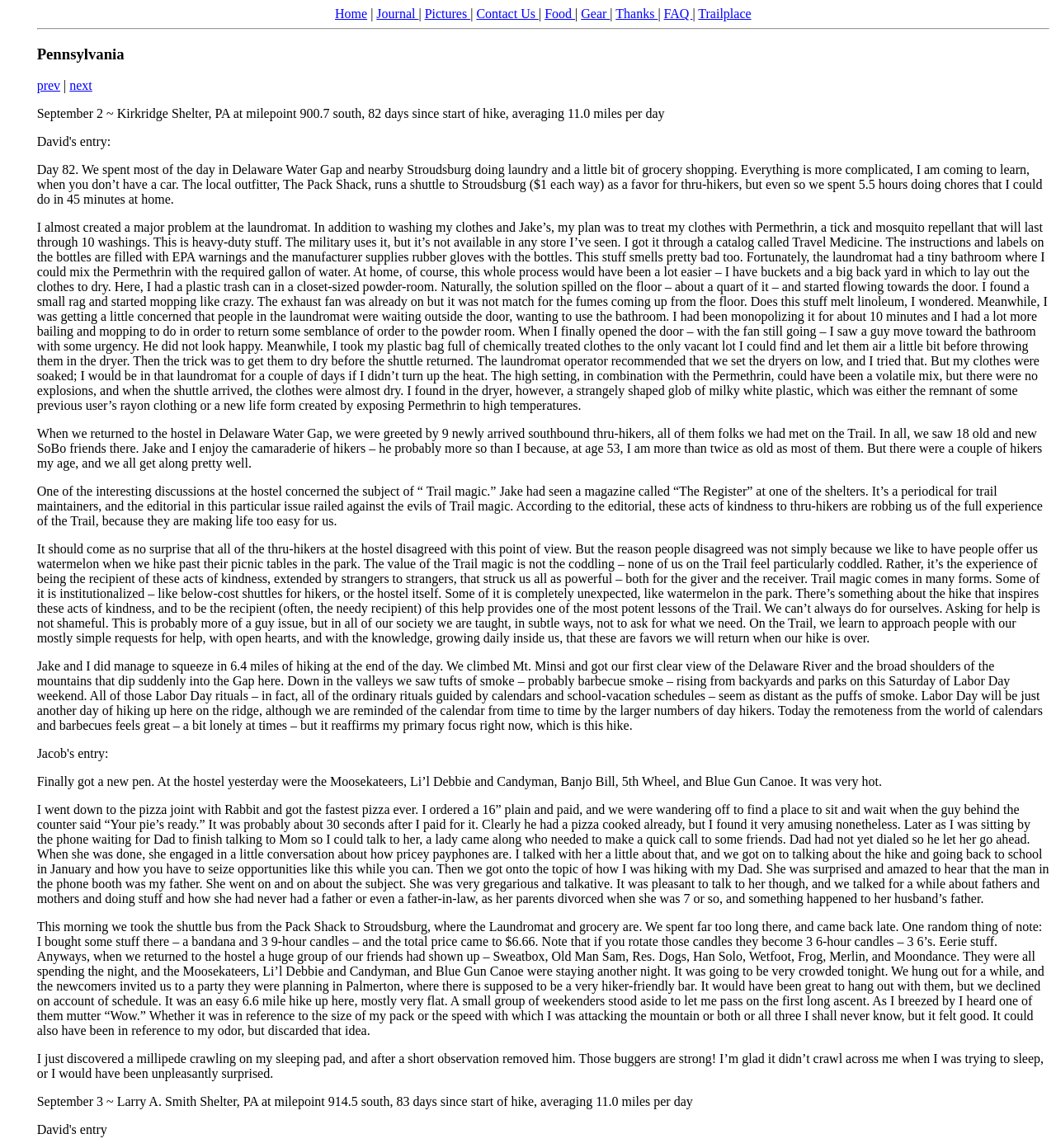What is the current location?
Could you answer the question in a detailed manner, providing as much information as possible?

Based on the heading 'Pennsylvania' on the webpage, I can infer that the current location is Pennsylvania.